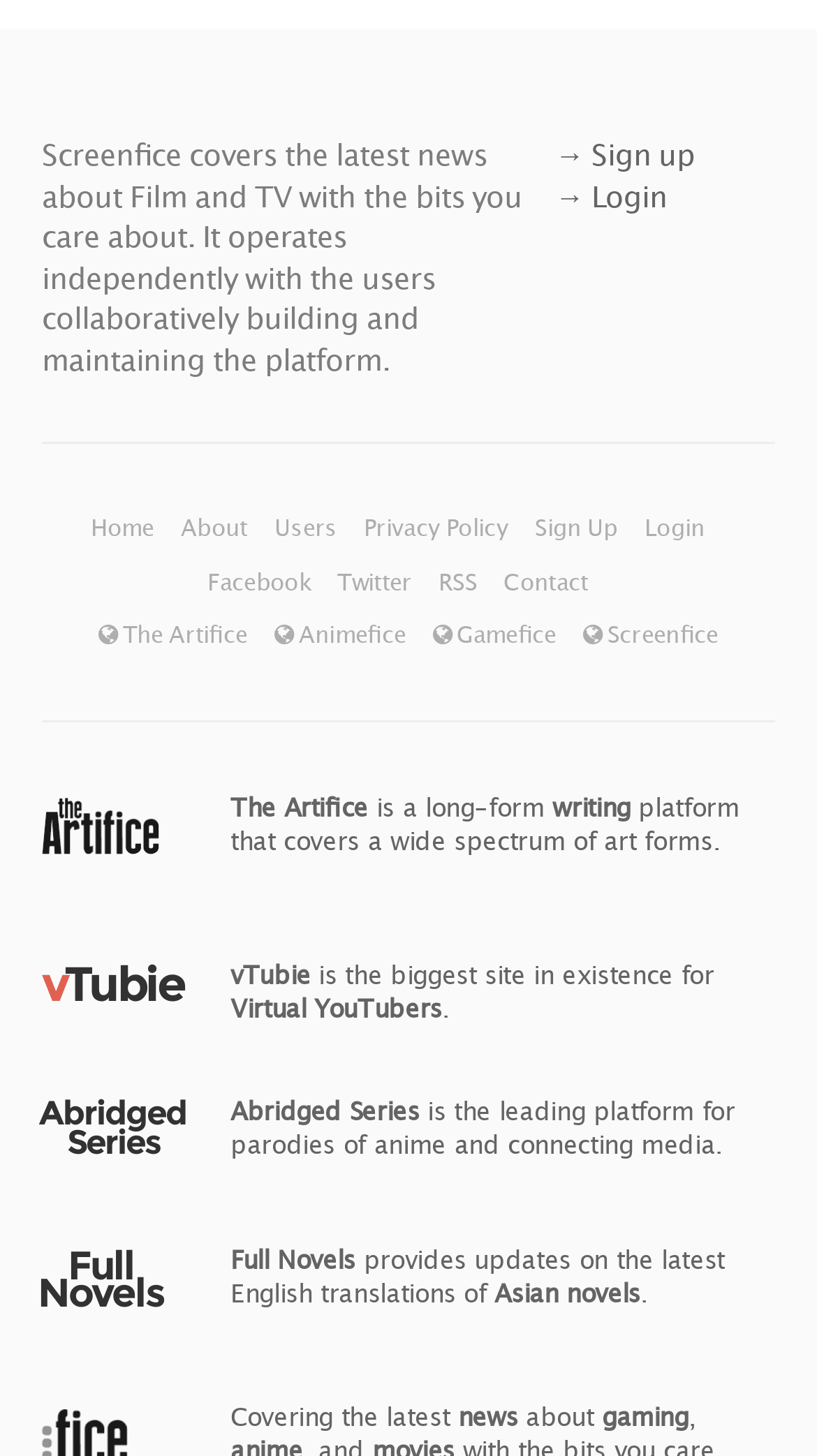How many social media links are available?
Use the image to answer the question with a single word or phrase.

3